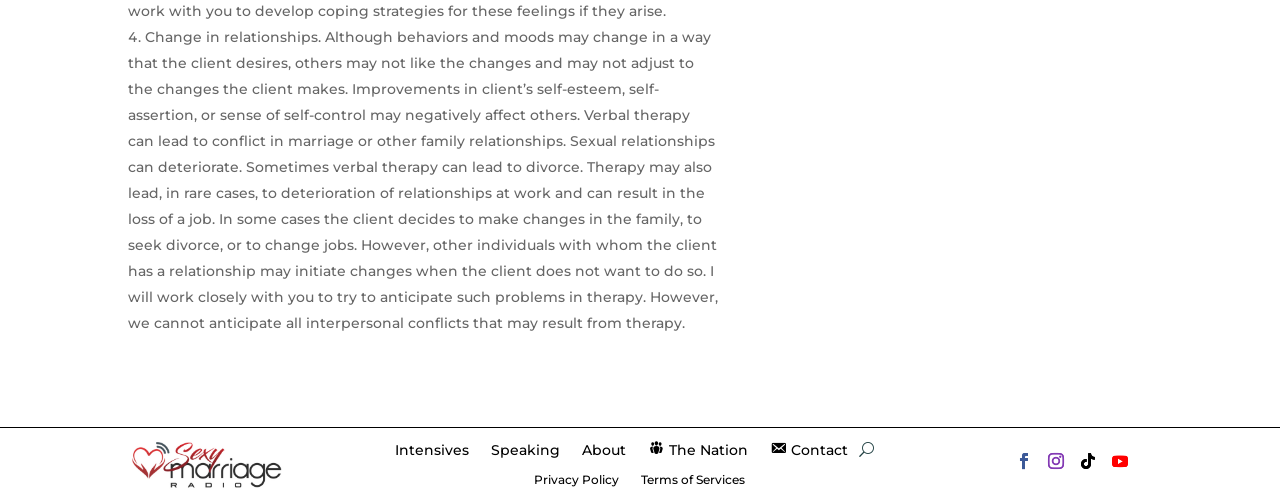Given the element description "Terms of Services", identify the bounding box of the corresponding UI element.

[0.501, 0.942, 0.582, 0.986]